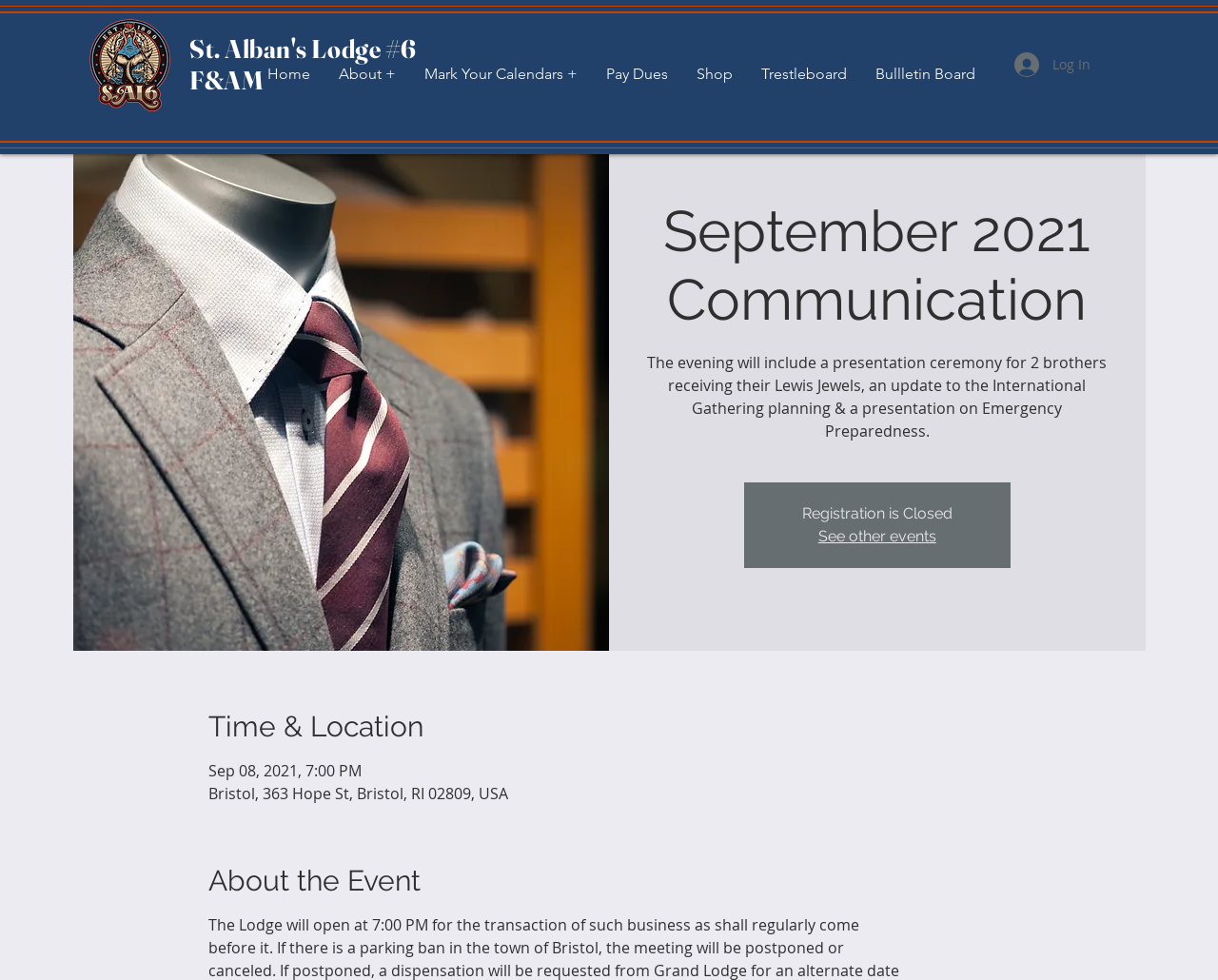Locate the bounding box coordinates of the segment that needs to be clicked to meet this instruction: "go to home page".

[0.208, 0.047, 0.266, 0.105]